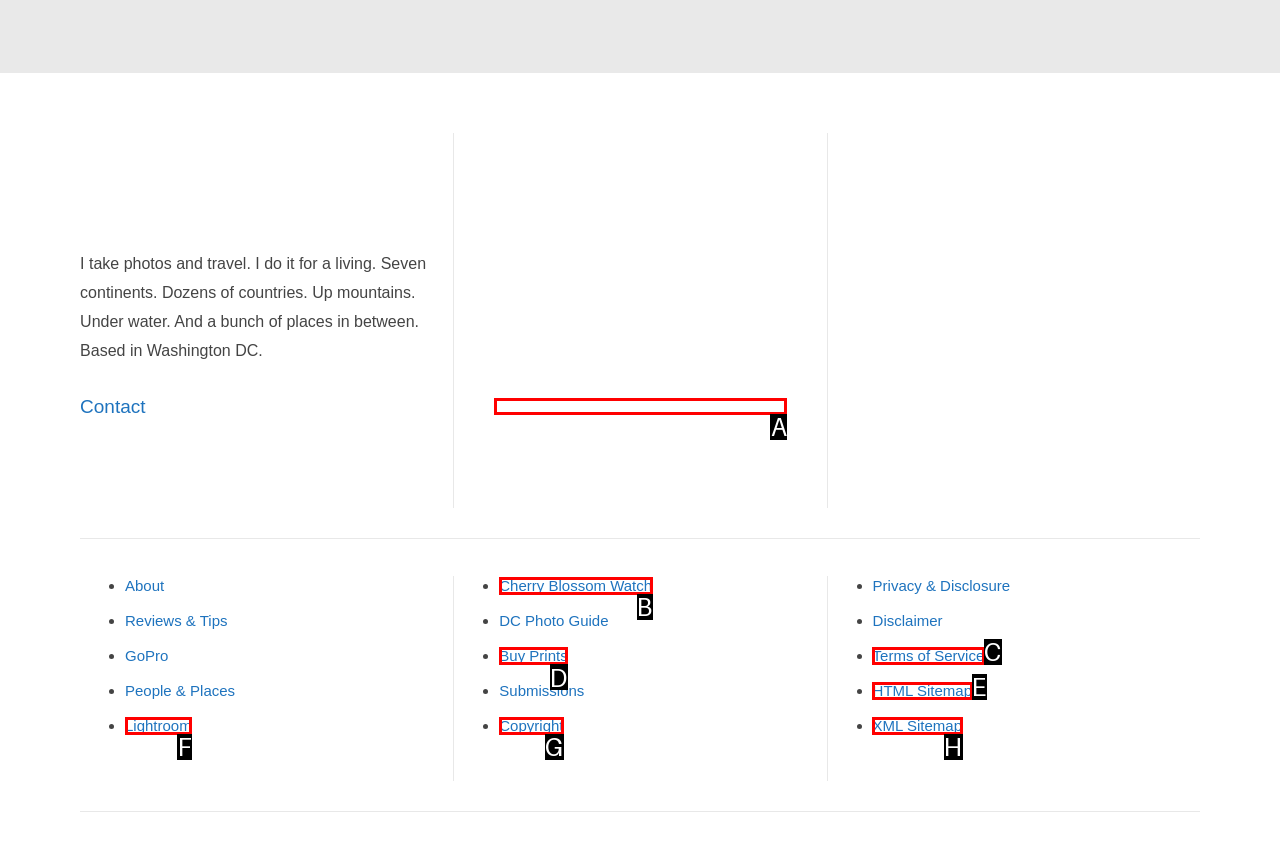Identify the correct UI element to click to follow this instruction: Buy prints from the photographer
Respond with the letter of the appropriate choice from the displayed options.

D